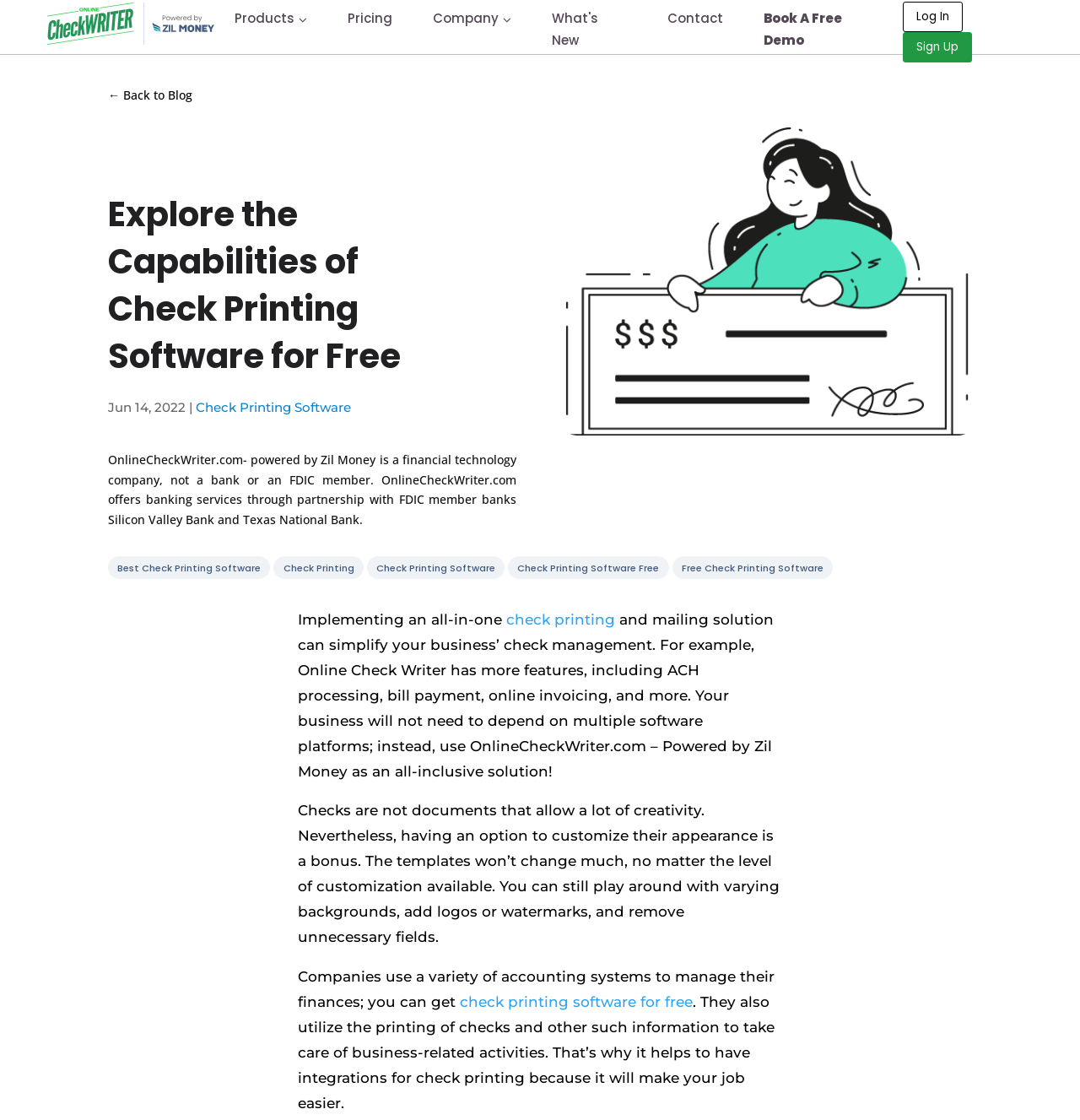Specify the bounding box coordinates for the region that must be clicked to perform the given instruction: "Click on the 'What's New' link".

[0.511, 0.008, 0.554, 0.043]